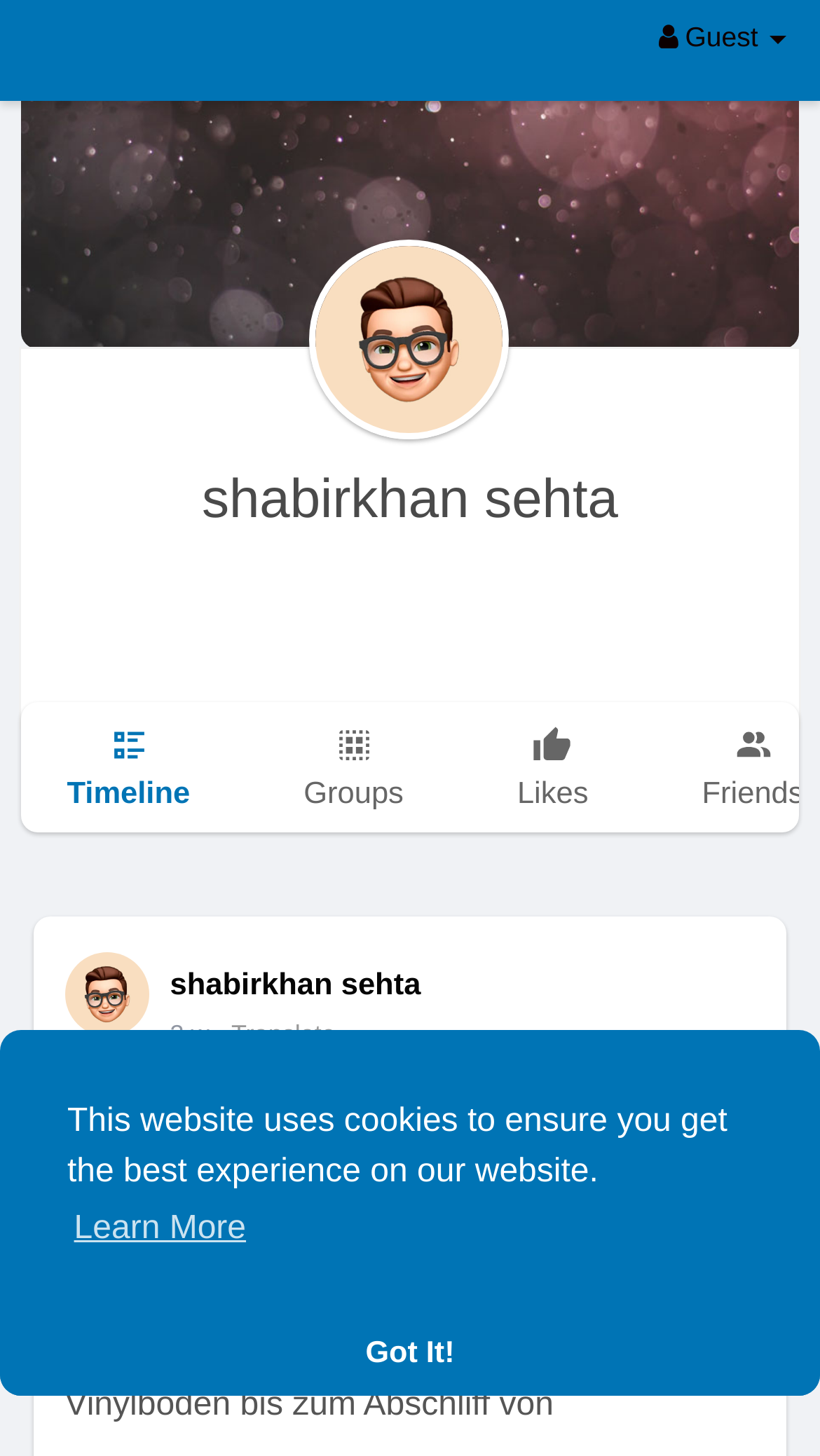Using floating point numbers between 0 and 1, provide the bounding box coordinates in the format (top-left x, top-left y, bottom-right x, bottom-right y). Locate the UI element described here: Likes

[0.574, 0.482, 0.774, 0.571]